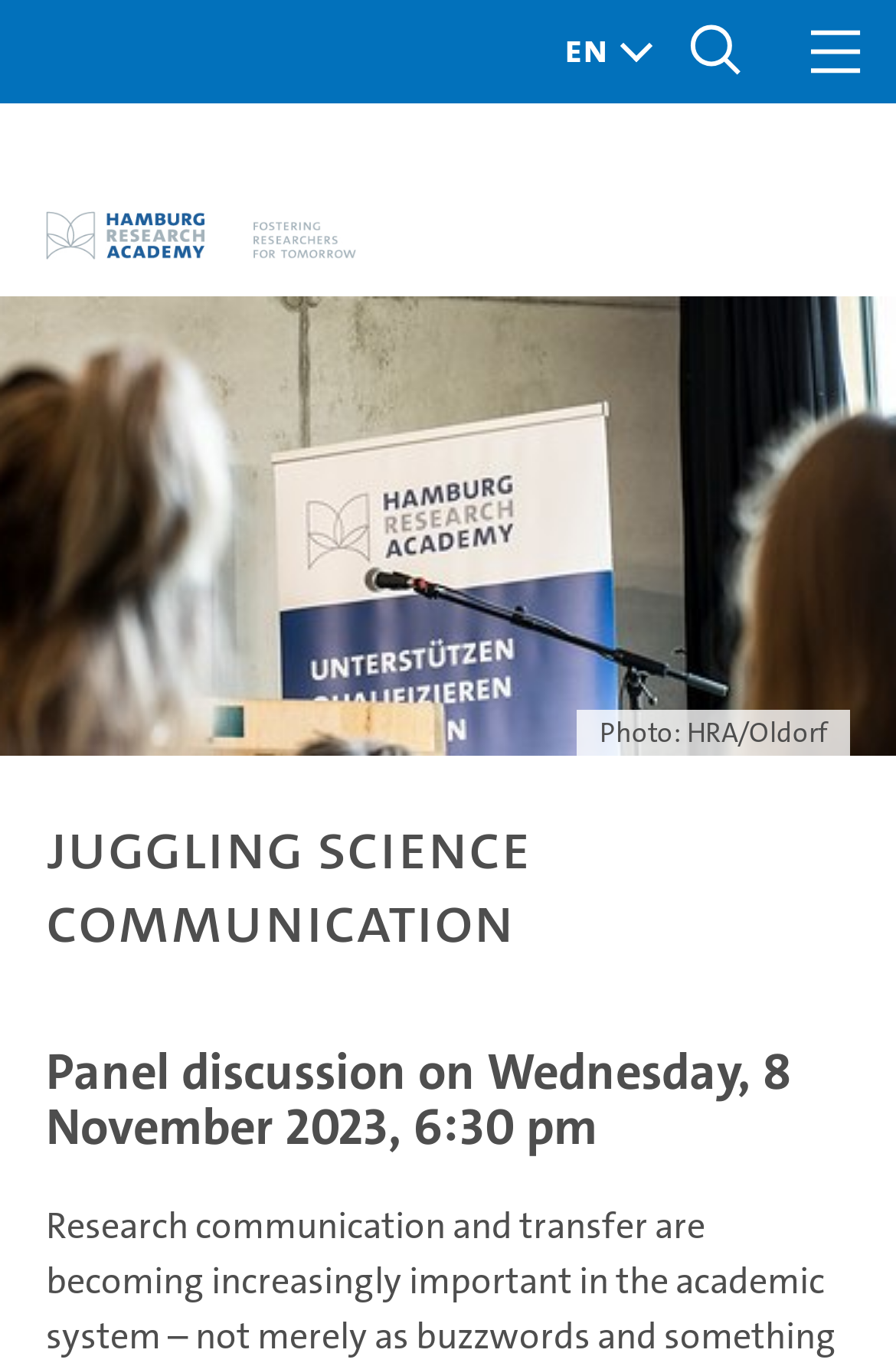What is the logo on the top left corner?
Give a one-word or short-phrase answer derived from the screenshot.

HRA_Logo_EN_RGB